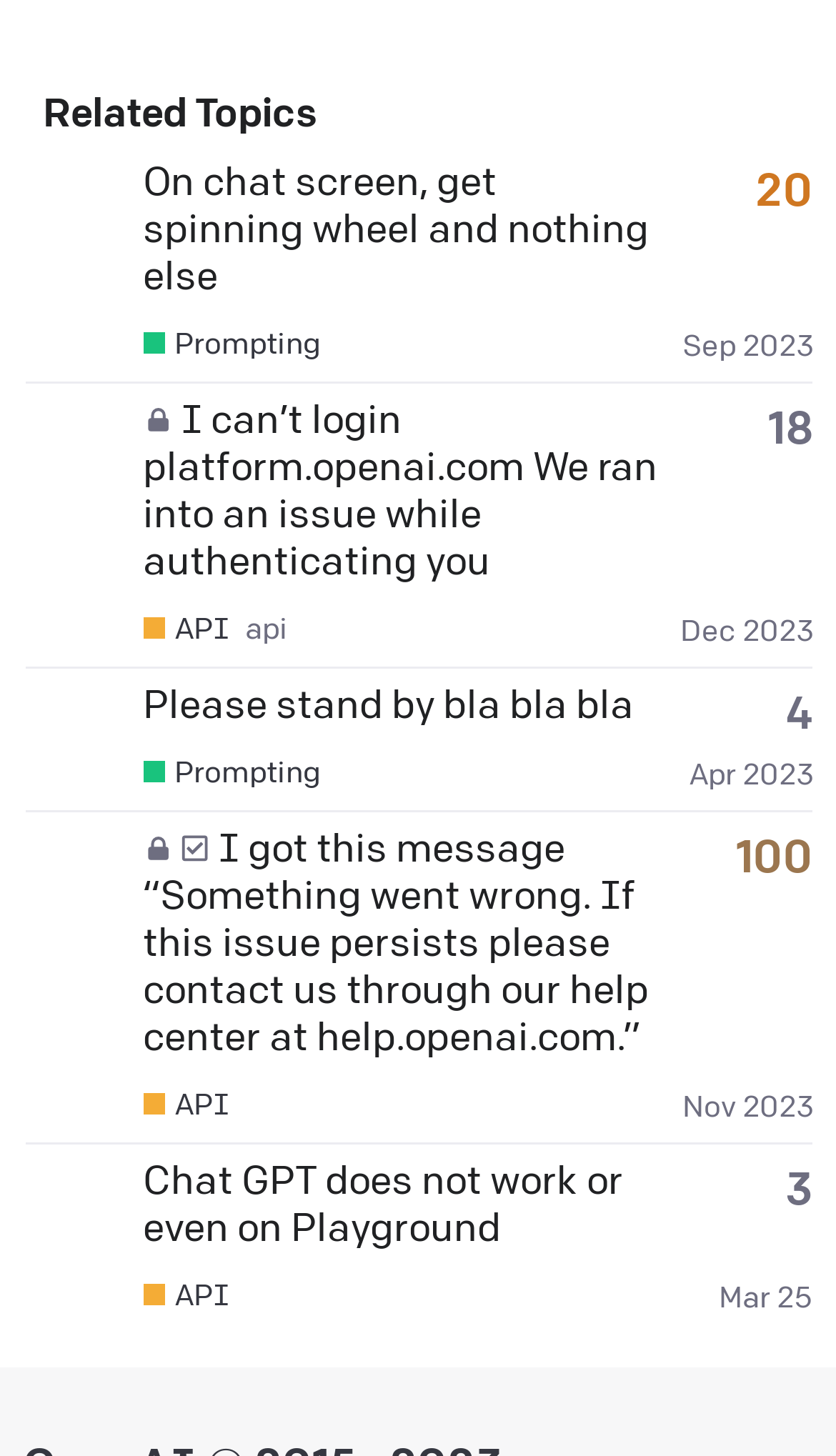Please find and report the bounding box coordinates of the element to click in order to perform the following action: "View kalleogland's profile". The coordinates should be expressed as four float numbers between 0 and 1, in the format [left, top, right, bottom].

[0.03, 0.491, 0.153, 0.519]